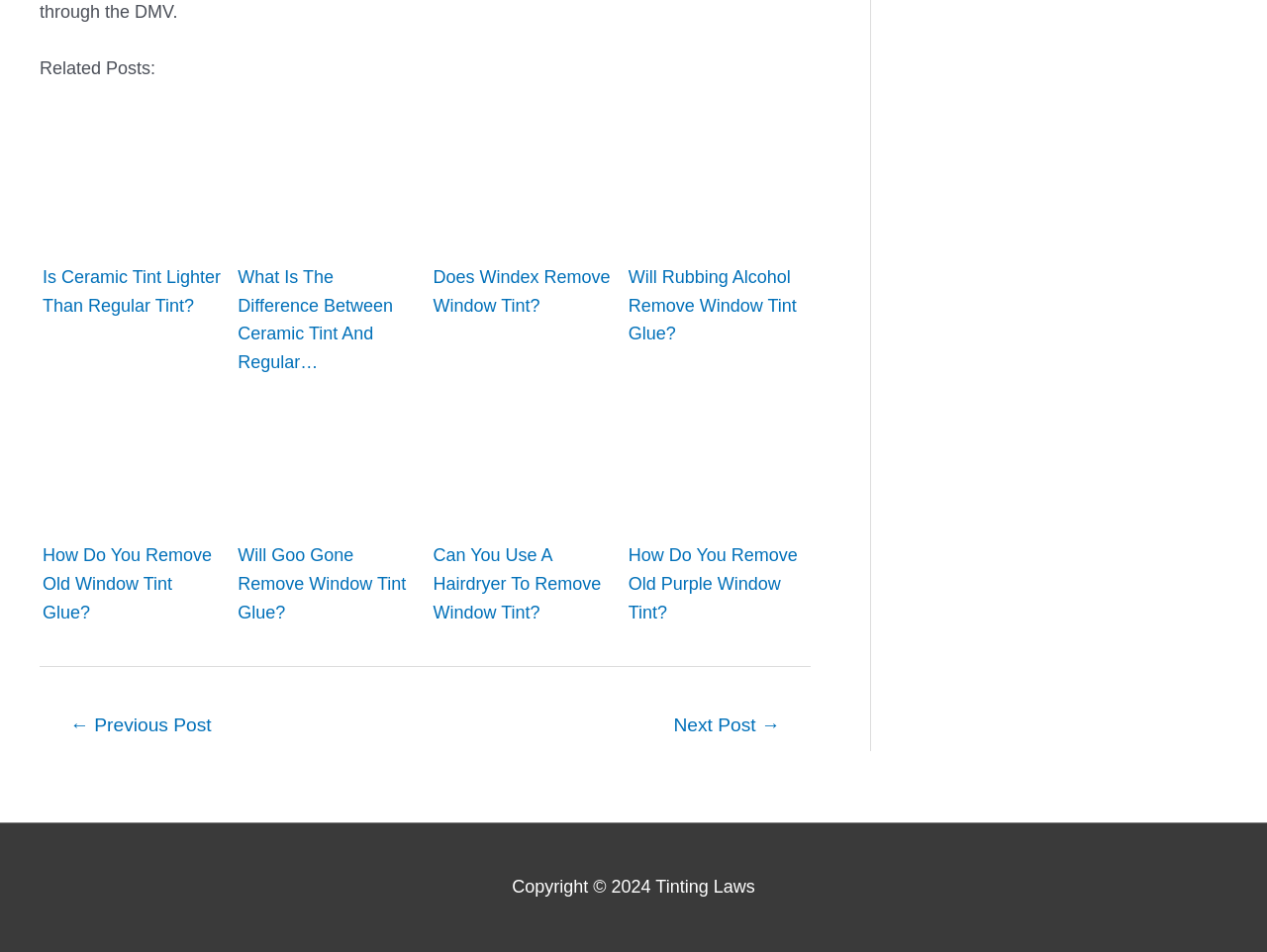Identify the bounding box coordinates for the element that needs to be clicked to fulfill this instruction: "Read 'Does Windex Remove Window Tint?'". Provide the coordinates in the format of four float numbers between 0 and 1: [left, top, right, bottom].

[0.339, 0.117, 0.486, 0.399]